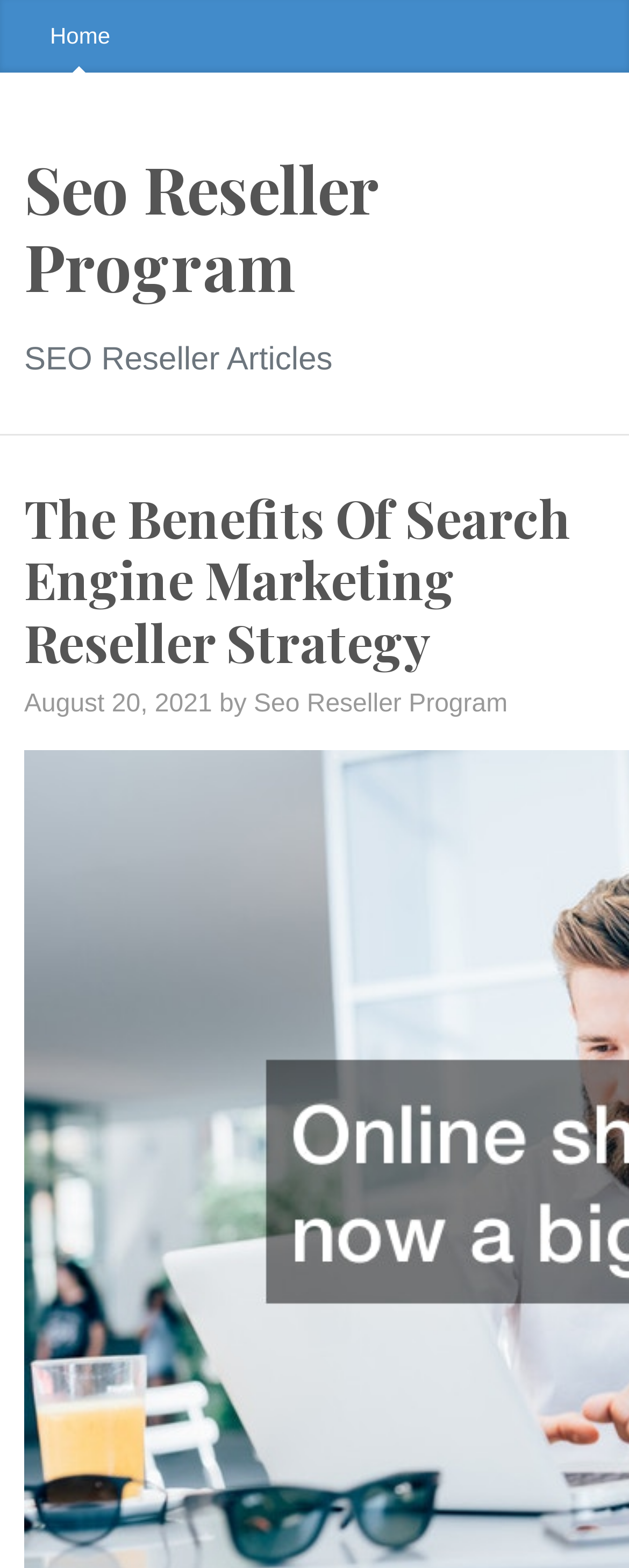Describe all the key features of the webpage in detail.

The webpage is about the benefits of search engine marketing reseller strategy, specifically highlighting the SEO reseller program. At the top left corner, there is a link to the "Home" page. Below it, a prominent heading "Seo Reseller Program" is displayed, taking up most of the width of the page. 

To the right of the "Home" link, there is a section labeled "SEO Reseller Articles". Within this section, a heading "The Benefits Of Search Engine Marketing Reseller Strategy" is positioned, followed by a timestamp "August 20, 2021" and the author "by Seo Reseller Program".